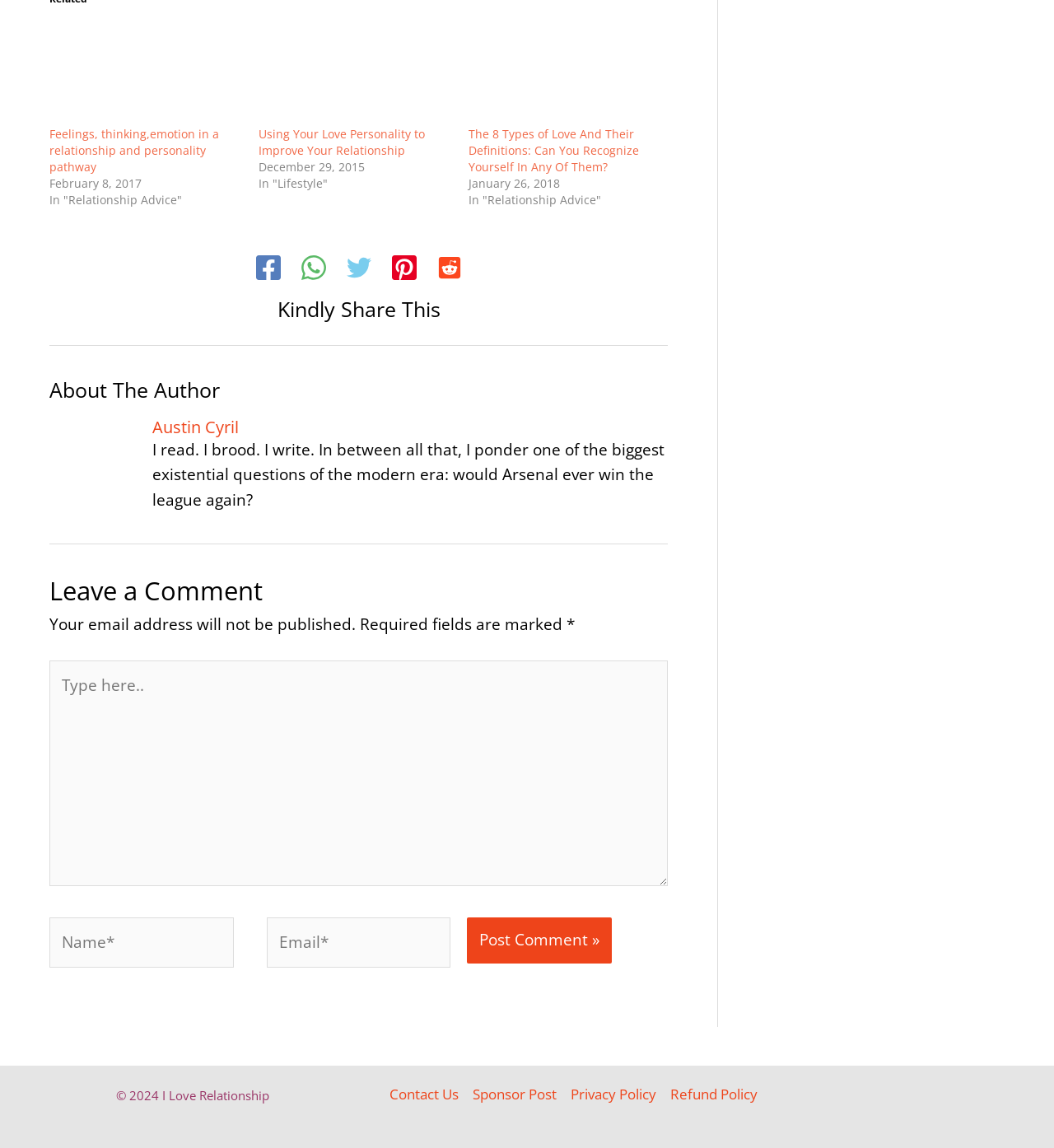How many social media links are there?
Answer the question with as much detail as possible.

I counted the number of social media links by looking at the links with images of Facebook, WhatsApp, Twitter, Pinterest, and Reddit, which are located below the 'Kindly Share This' heading.